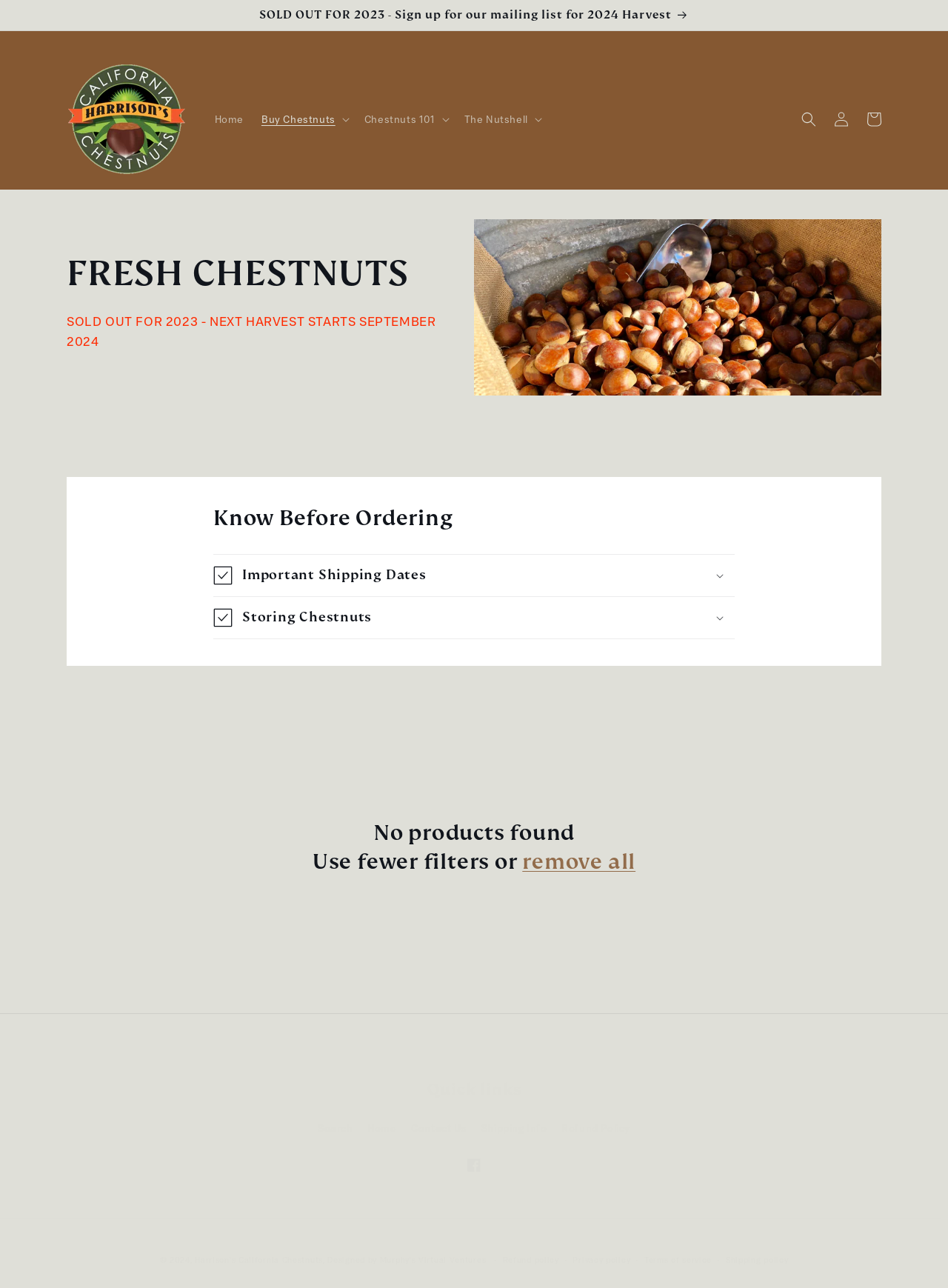Who designed the website?
Please respond to the question with a detailed and well-explained answer.

The website's footer section includes a credit indicating that the website was designed by Murphy's Virtual Ventures.